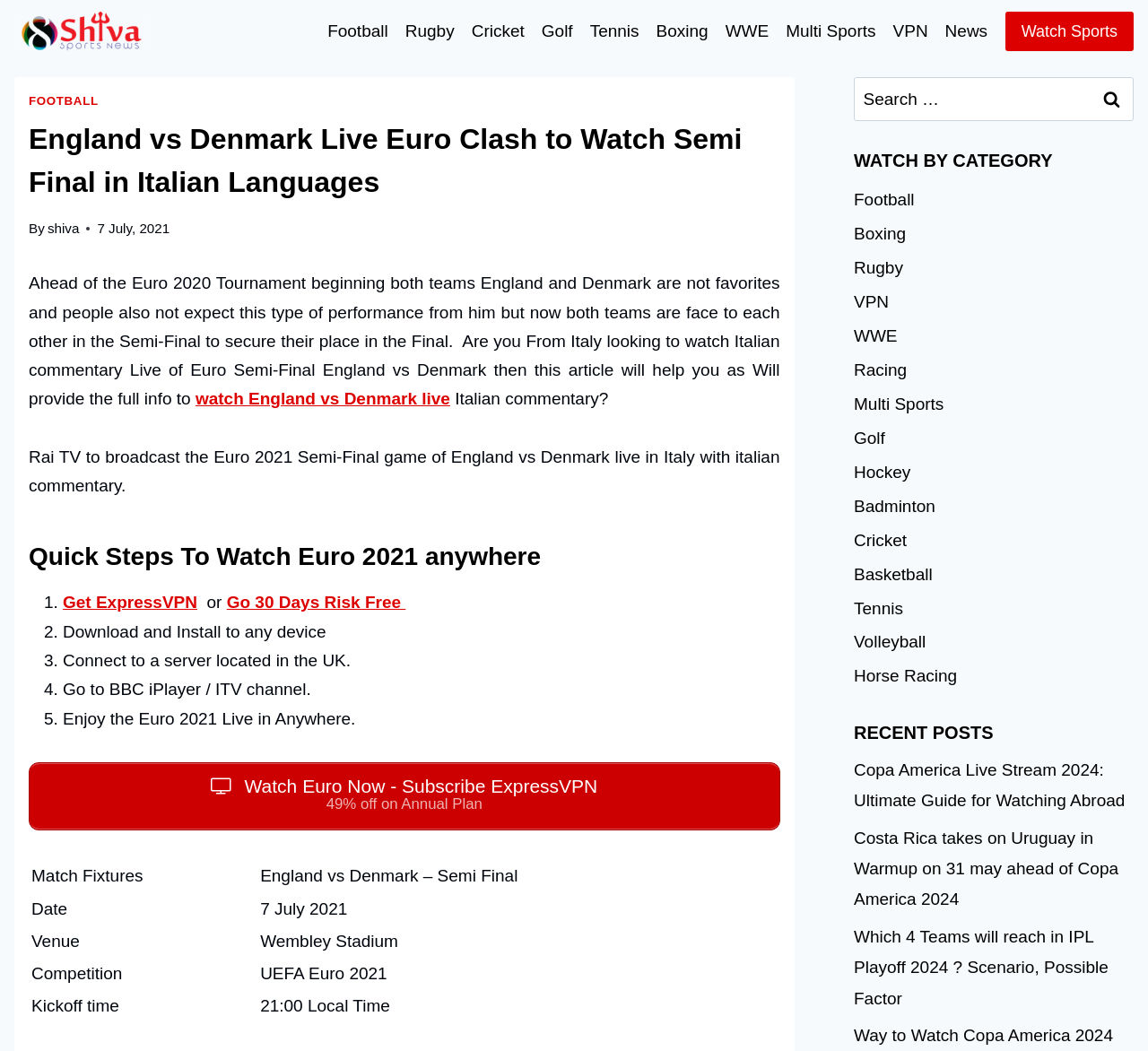What is the competition of the England vs Denmark semi-final match?
Please ensure your answer is as detailed and informative as possible.

The answer can be found in the match fixtures table, where the competition of the England vs Denmark semi-final match is listed as UEFA Euro 2021.